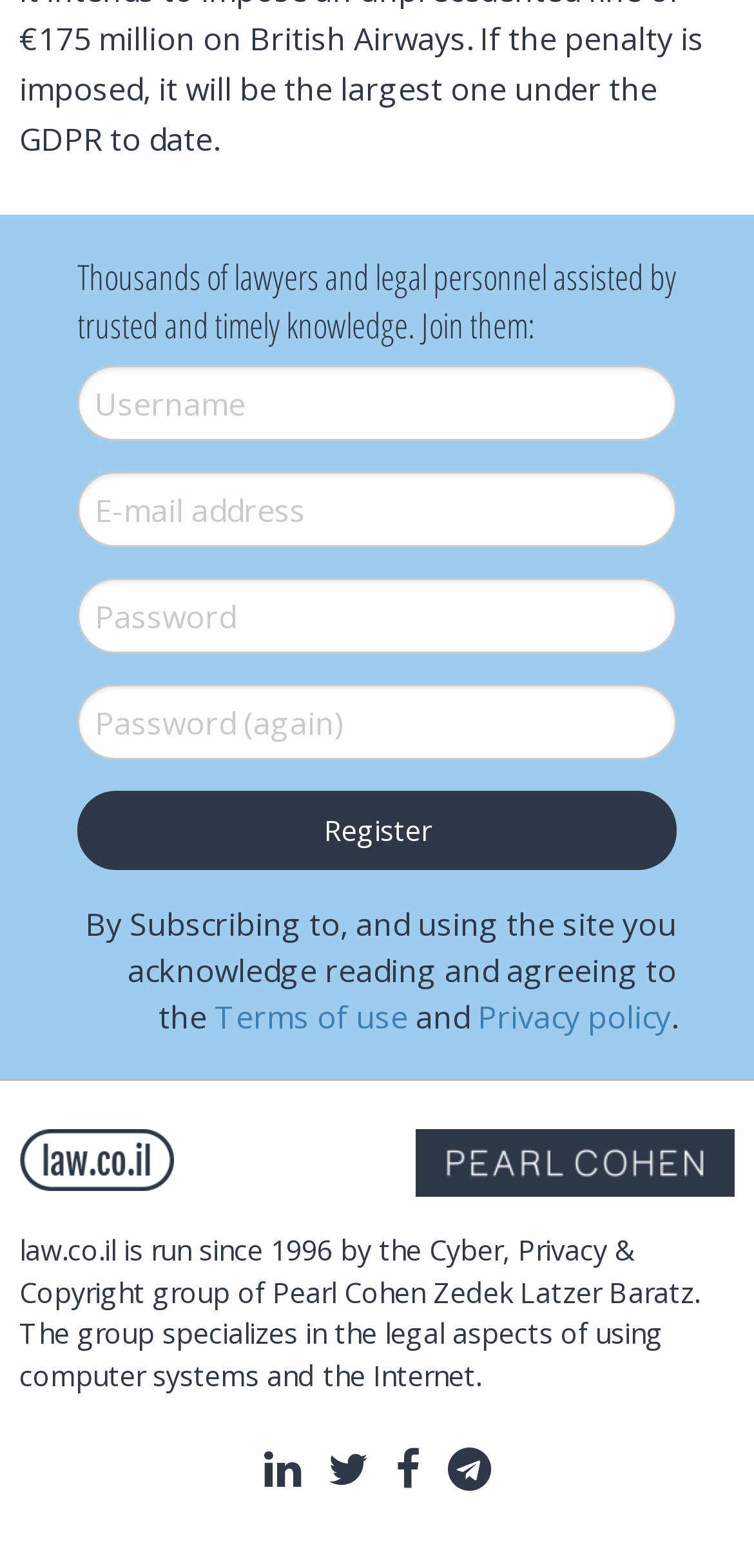Could you specify the bounding box coordinates for the clickable section to complete the following instruction: "Click on Contact"?

None